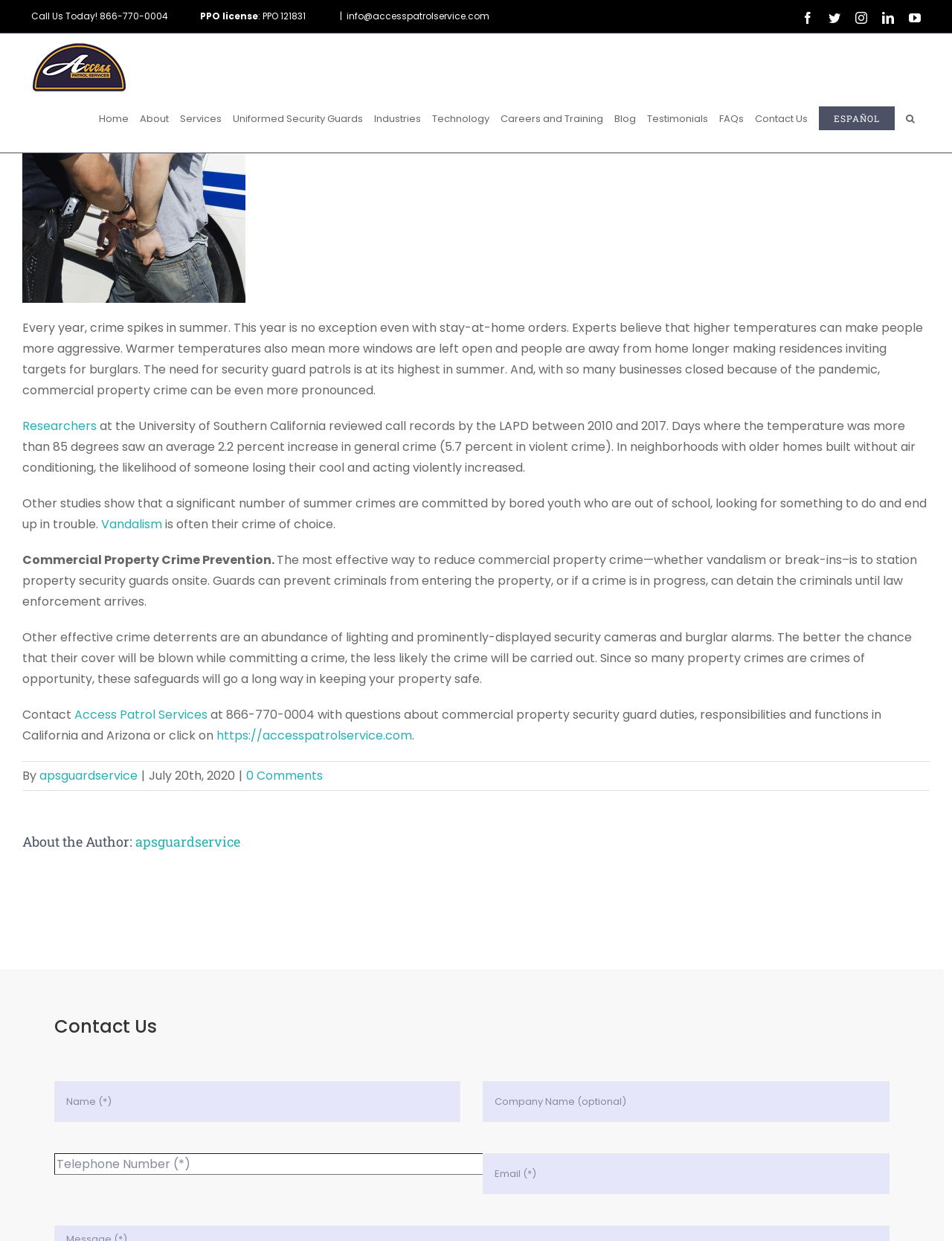What is the recommended way to reduce commercial property crime?
Using the screenshot, give a one-word or short phrase answer.

Stationing security guards onsite